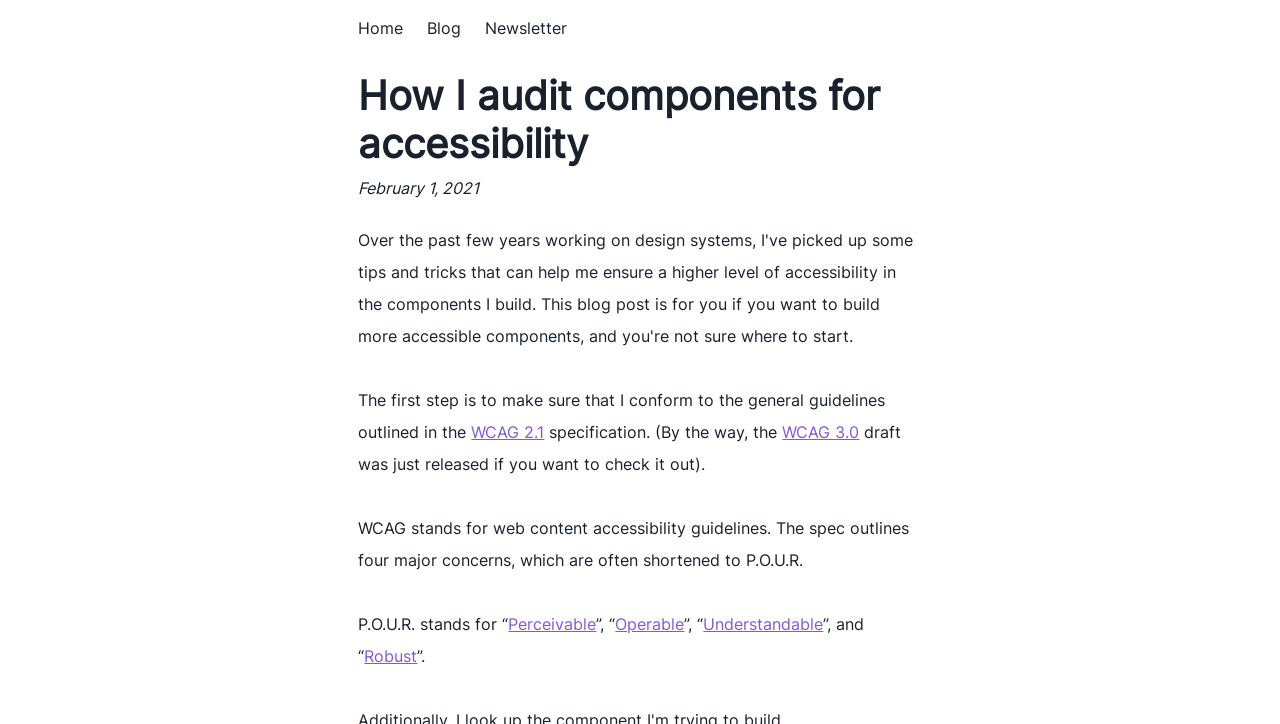Can you provide the bounding box coordinates for the element that should be clicked to implement the instruction: "Click the Русский link"?

None